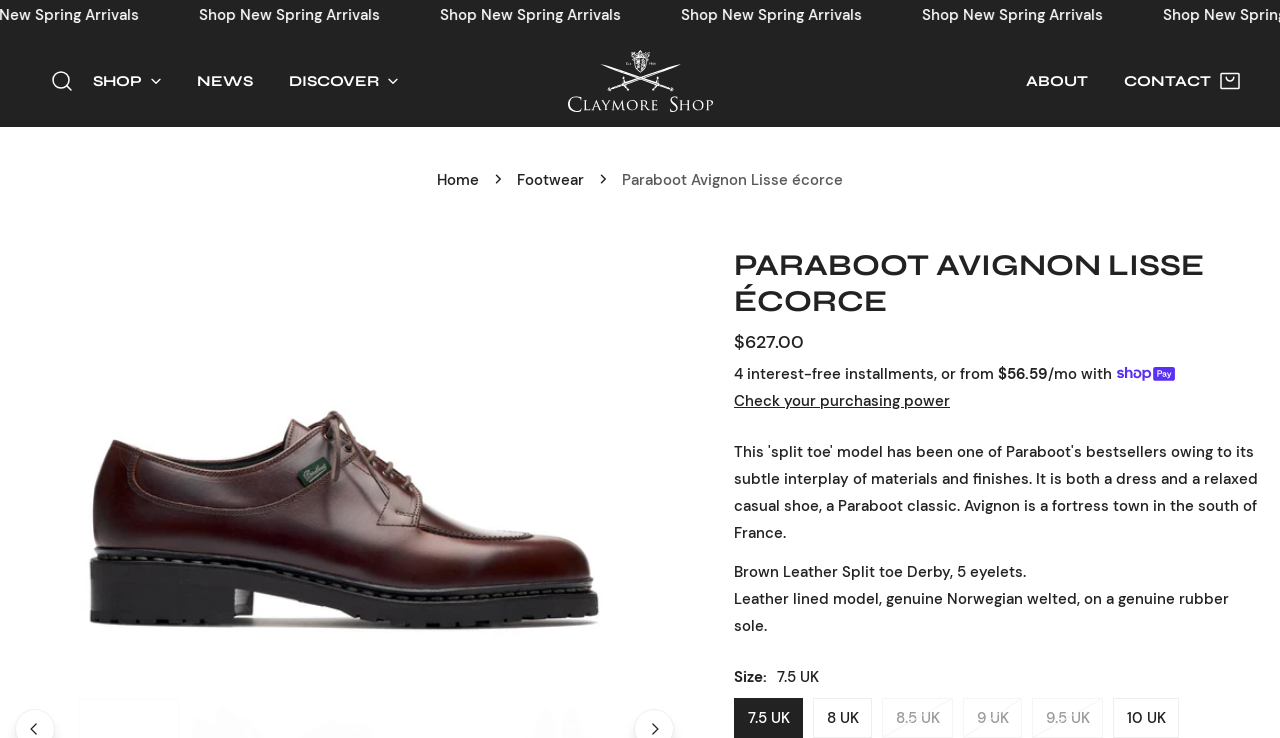What is the material of the shoe?
Please look at the screenshot and answer in one word or a short phrase.

Leather